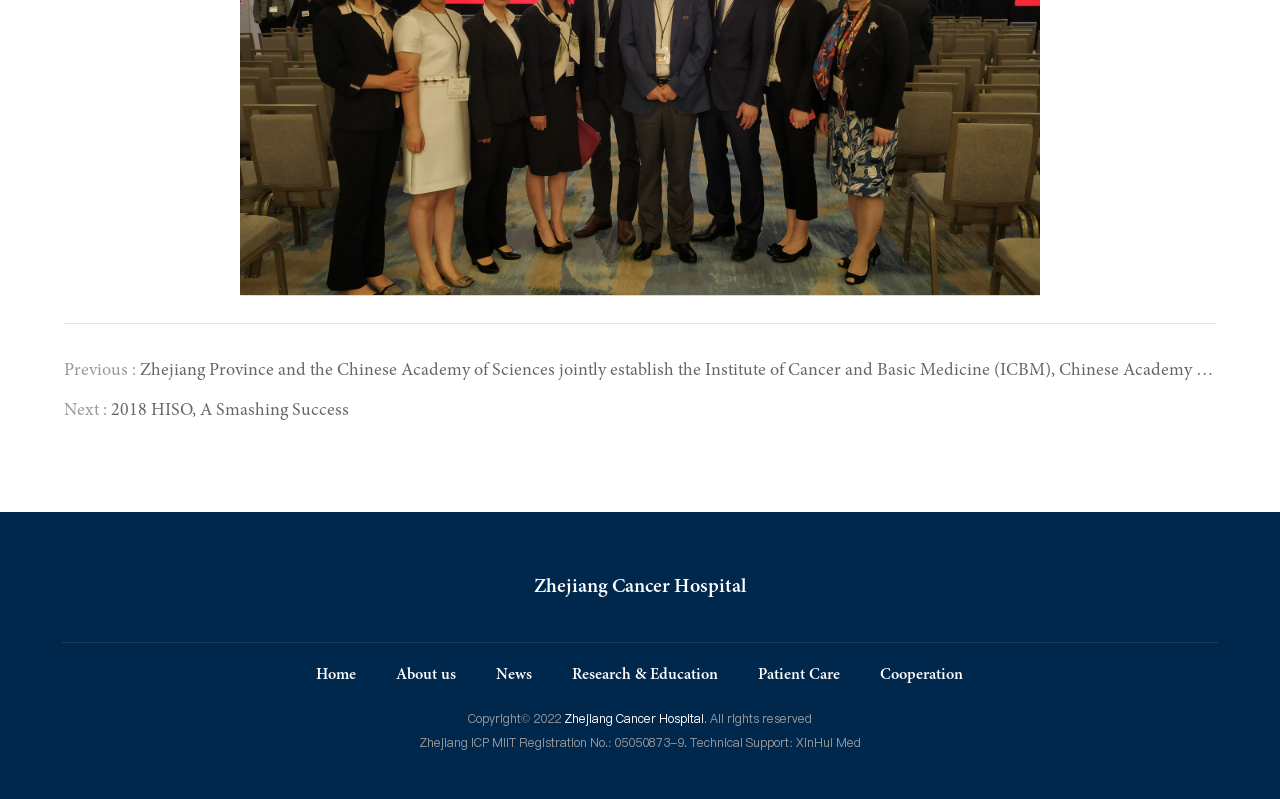Please determine the bounding box coordinates of the clickable area required to carry out the following instruction: "visit Zhejiang Cancer Hospital homepage". The coordinates must be four float numbers between 0 and 1, represented as [left, top, right, bottom].

[0.276, 0.715, 0.724, 0.753]